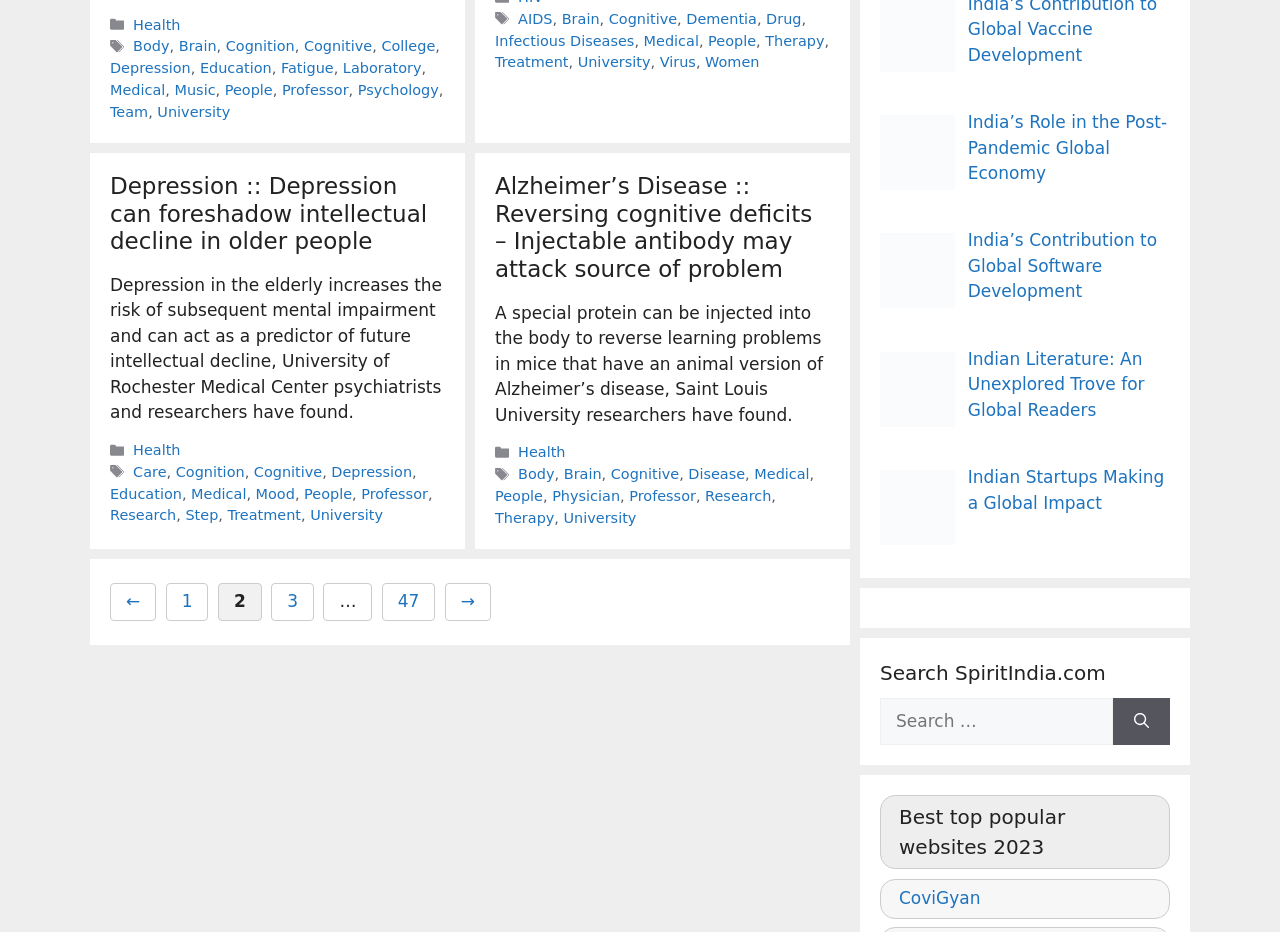Please identify the bounding box coordinates of the element's region that should be clicked to execute the following instruction: "Explore the 'Cognitive' tag". The bounding box coordinates must be four float numbers between 0 and 1, i.e., [left, top, right, bottom].

[0.476, 0.012, 0.529, 0.029]